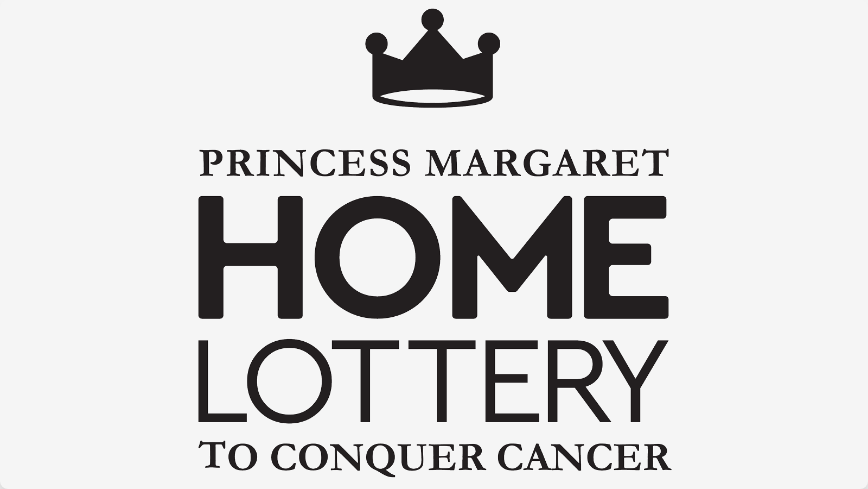Respond to the question below with a single word or phrase: What is the mission of the Princess Margaret Home Lottery?

To raise funds for cancer research and support